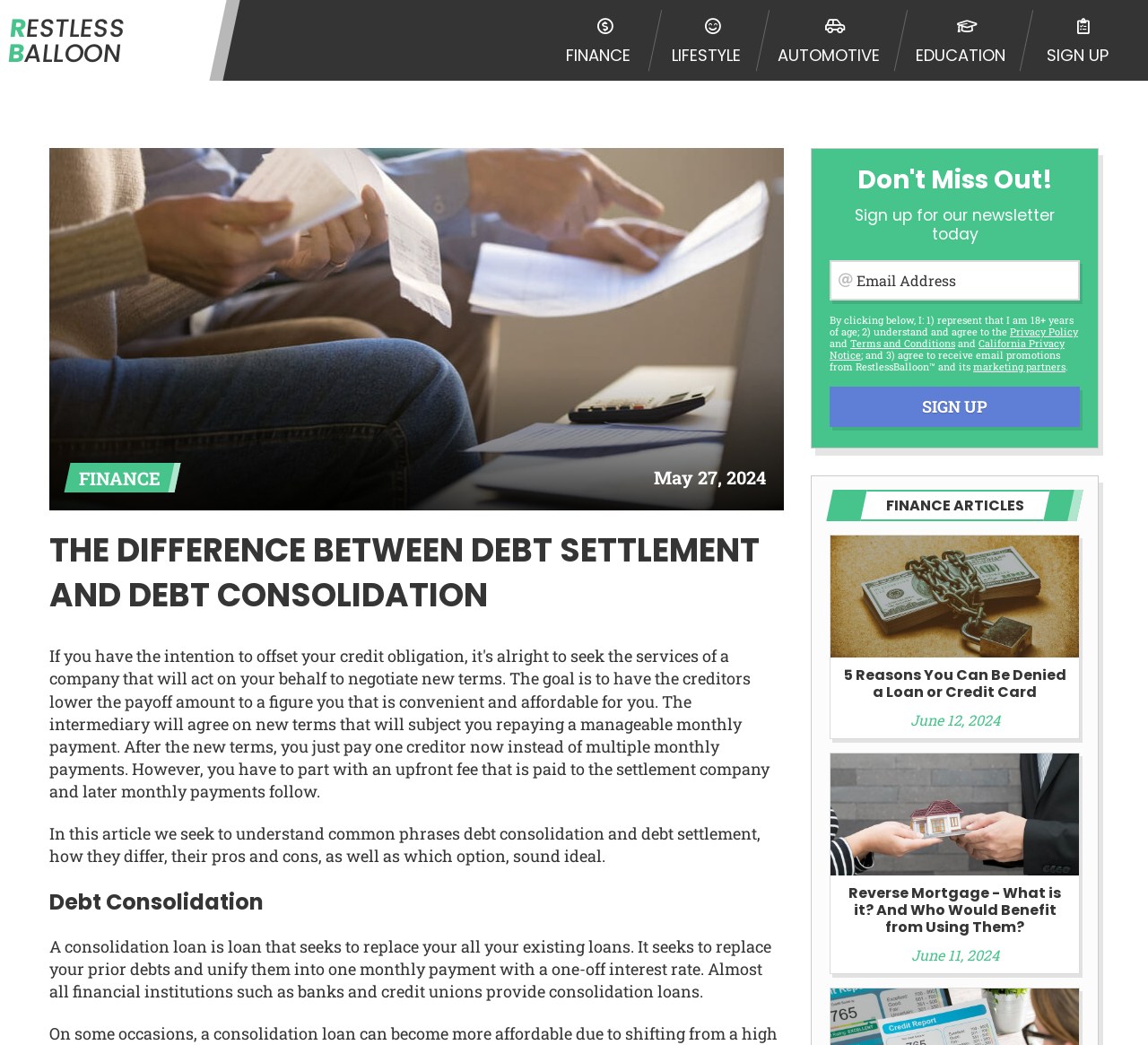Locate the UI element that matches the description Lifestyle in the webpage screenshot. Return the bounding box coordinates in the format (top-left x, top-left y, bottom-right x, bottom-right y), with values ranging from 0 to 1.

[0.564, 0.0, 0.672, 0.077]